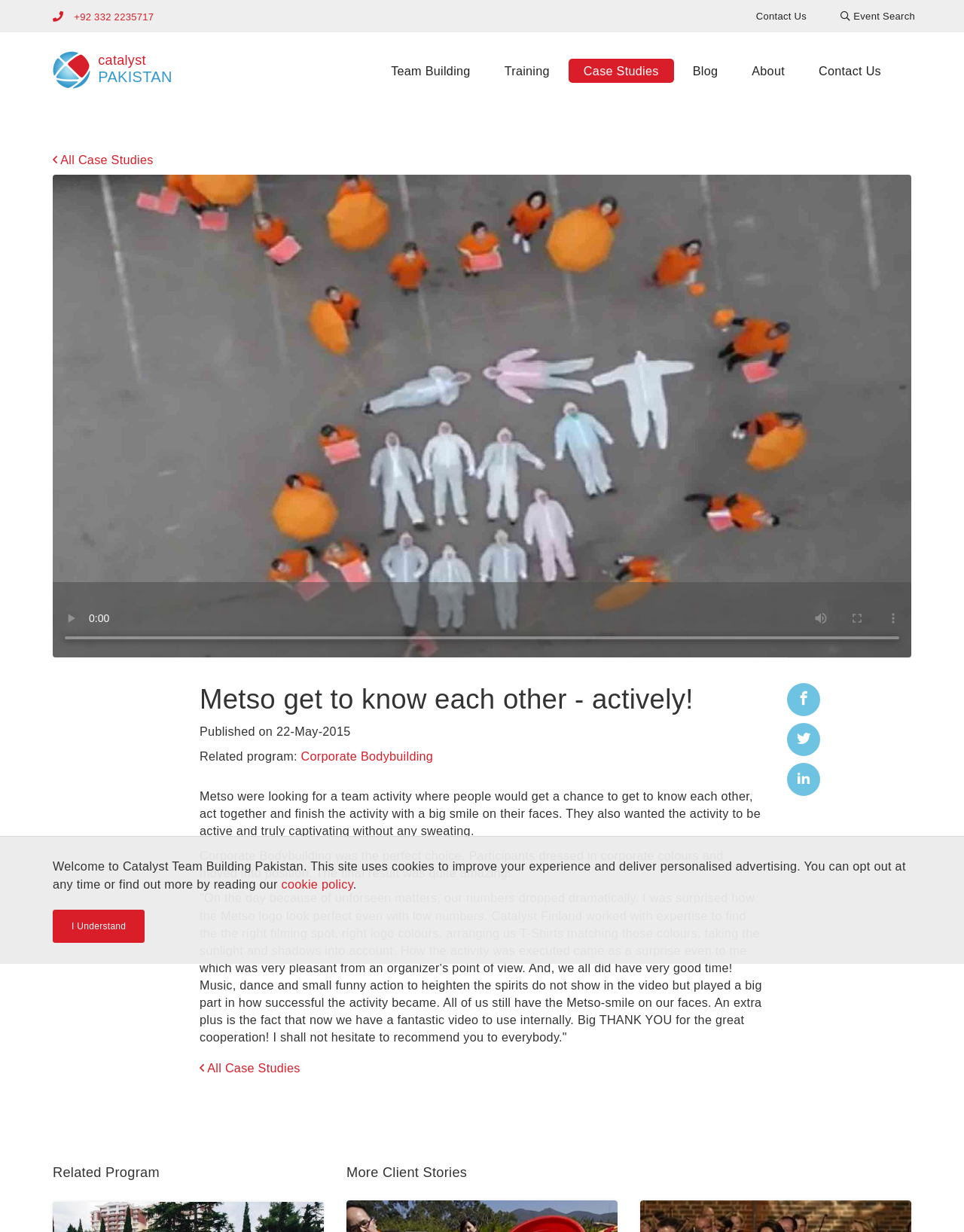Please answer the following question using a single word or phrase: What is the purpose of the team building activity?

To get to know each other